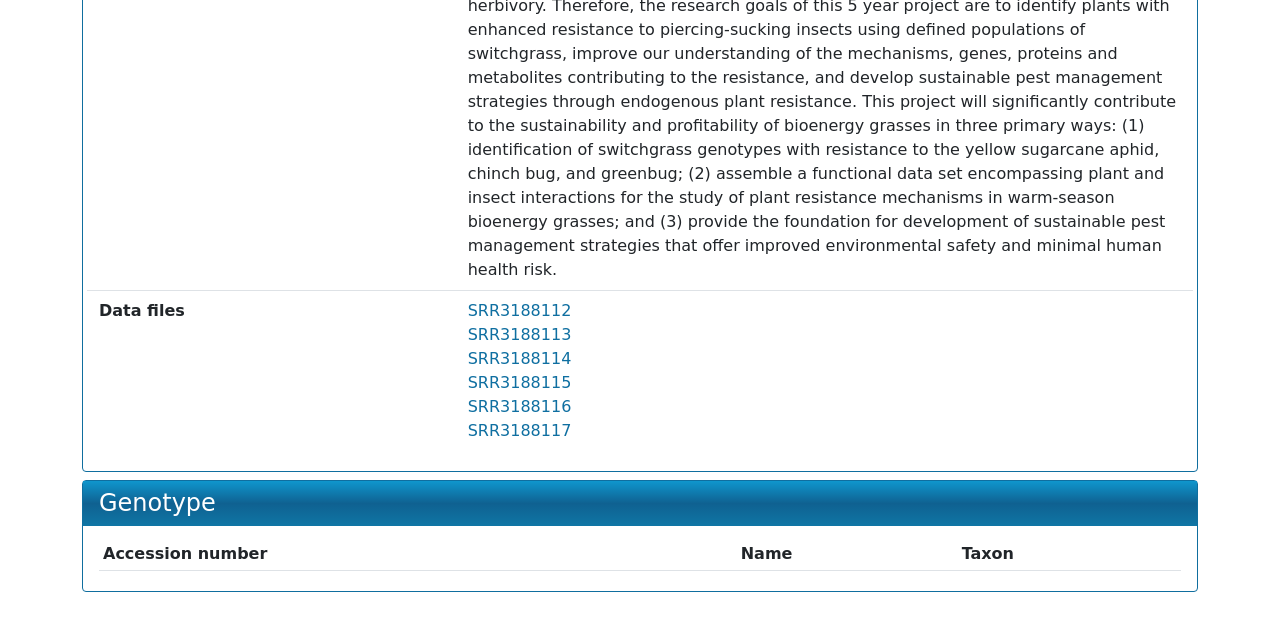Locate and provide the bounding box coordinates for the HTML element that matches this description: "SRR3188115".

[0.365, 0.582, 0.446, 0.612]